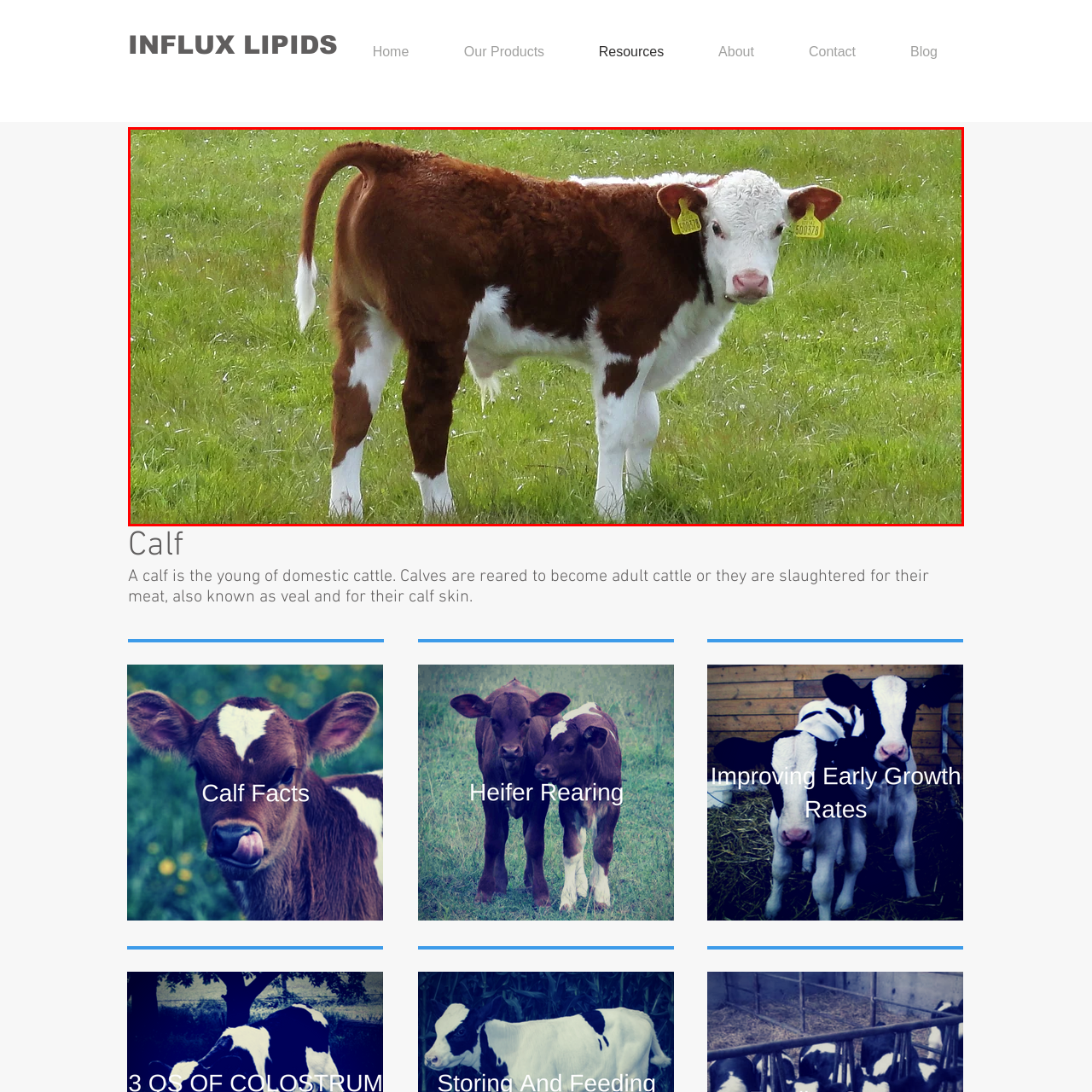Describe the contents of the image that is surrounded by the red box in a detailed manner.

The image features a young calf standing in a lush green field. Its coat is a mix of light brown and white, with distinct characteristics typical of its breed. The calf has two bright yellow ear tags, which are often used for identification on farms. It is turned slightly to the side, showcasing its curious expression as it gazes directly at the camera. The background is filled with vibrant grass, suggesting a healthy pasture environment ideal for calf rearing. This image reflects the nurturing aspect of livestock farming, highlighting the importance of care and attention in raising calves as they grow into adult cattle.